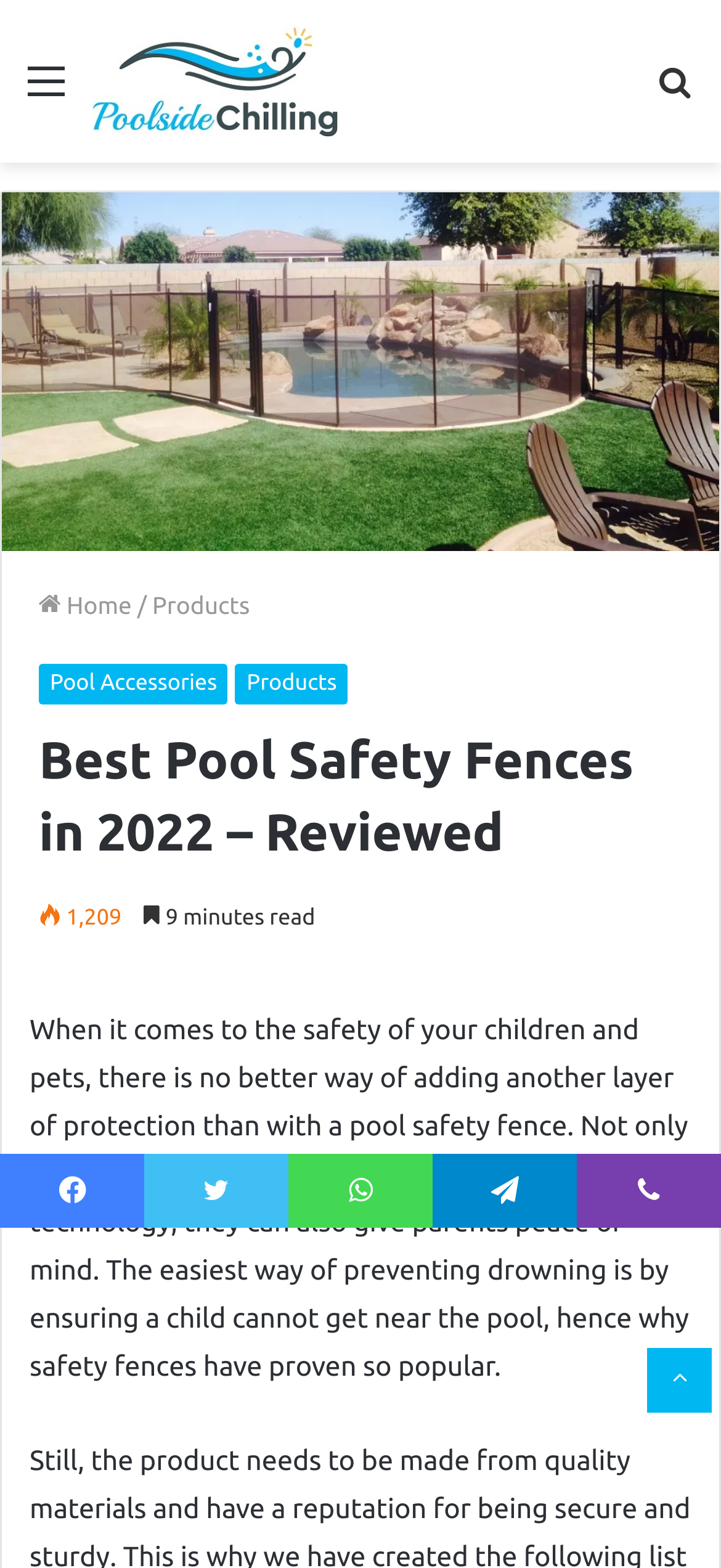How long does it take to read the content of this webpage?
Based on the content of the image, thoroughly explain and answer the question.

The webpage indicates that the content can be read in 9 minutes, as stated in the '9 minutes read' text.